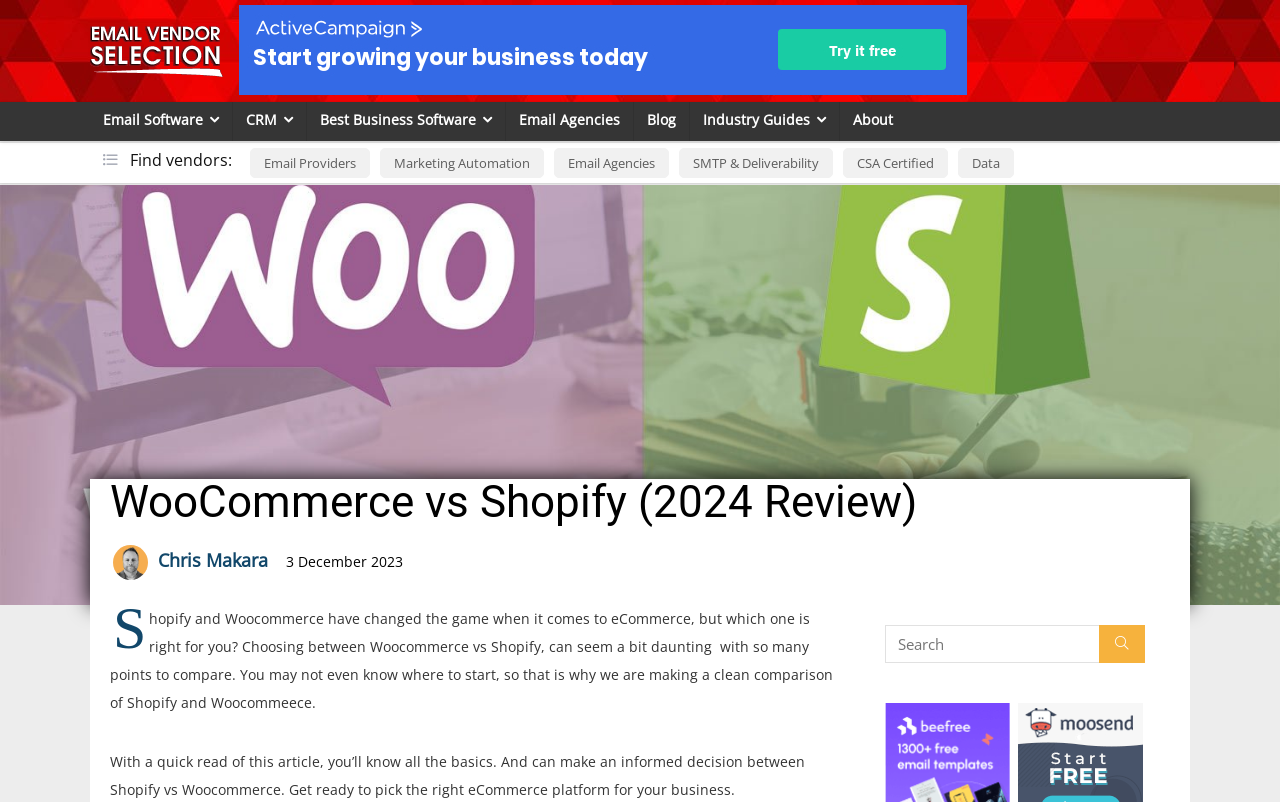Kindly respond to the following question with a single word or a brief phrase: 
What is the main topic of this webpage?

Woocommerce vs Shopify